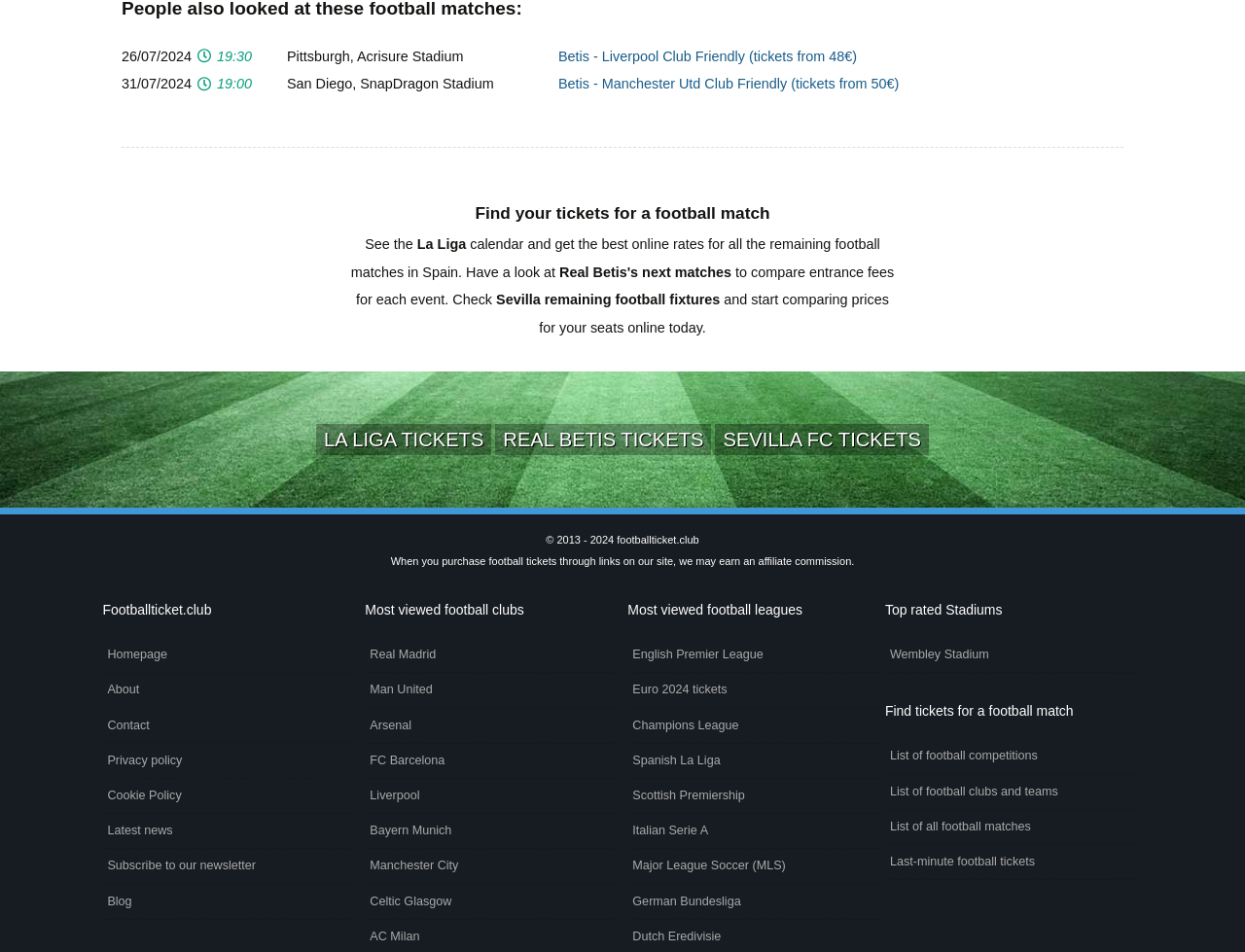Could you locate the bounding box coordinates for the section that should be clicked to accomplish this task: "Go to Homepage".

[0.082, 0.67, 0.285, 0.707]